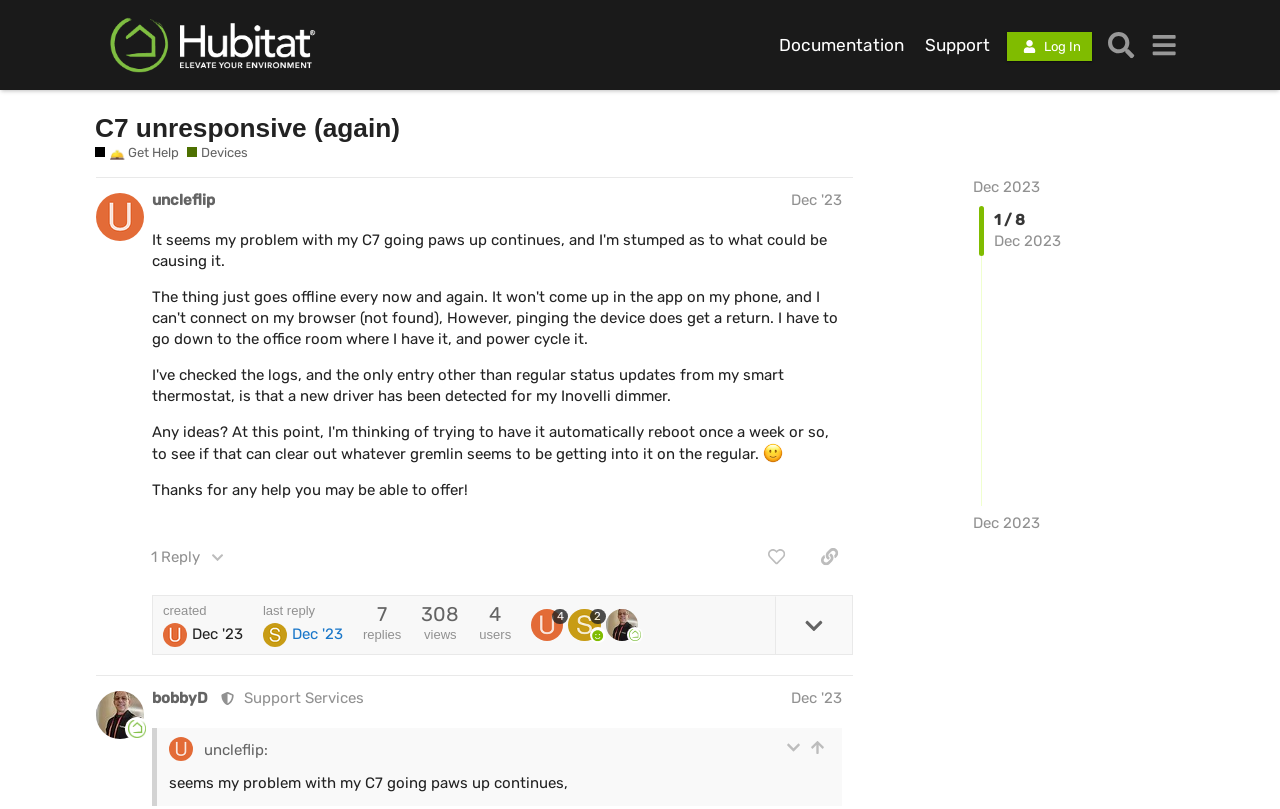Indicate the bounding box coordinates of the element that needs to be clicked to satisfy the following instruction: "View the 'Support' page". The coordinates should be four float numbers between 0 and 1, i.e., [left, top, right, bottom].

[0.714, 0.036, 0.781, 0.075]